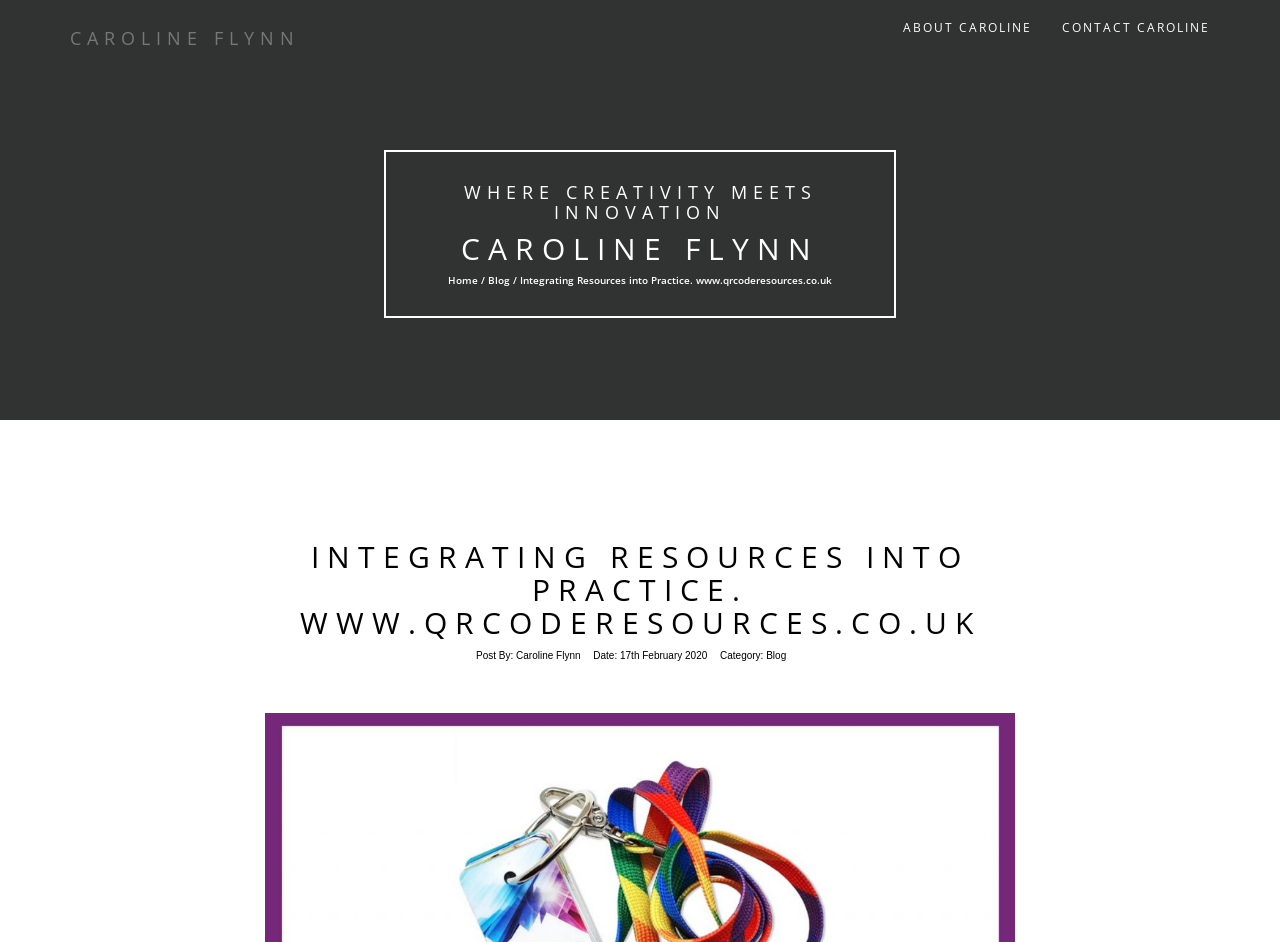Reply to the question with a single word or phrase:
What is the name of the author?

Caroline Flynn